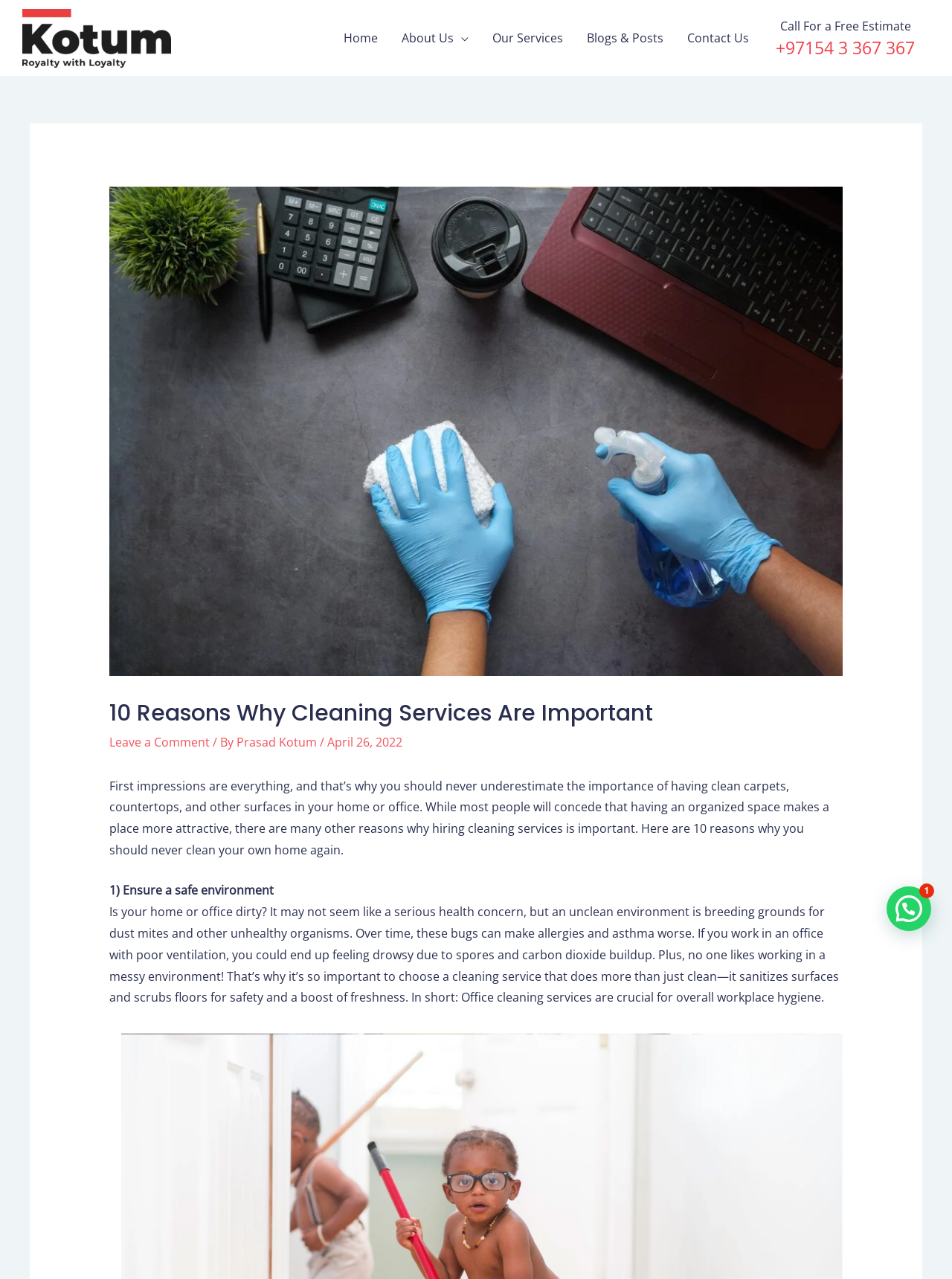Please mark the bounding box coordinates of the area that should be clicked to carry out the instruction: "read about the importance of cleaning services".

[0.115, 0.608, 0.871, 0.671]